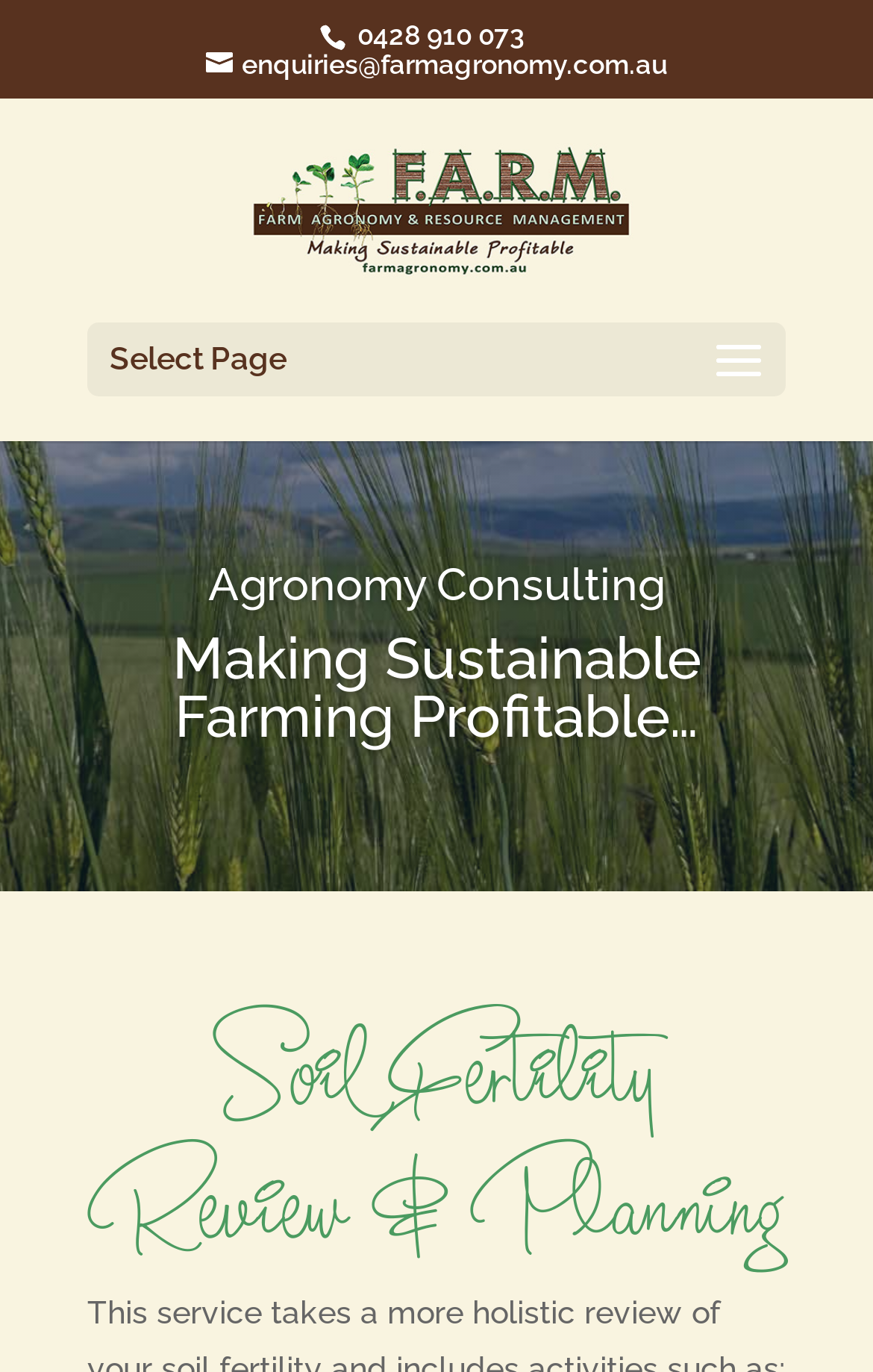Provide the bounding box coordinates of the HTML element described as: "alt="Farm Agronomy"". The bounding box coordinates should be four float numbers between 0 and 1, i.e., [left, top, right, bottom].

[0.275, 0.138, 0.735, 0.164]